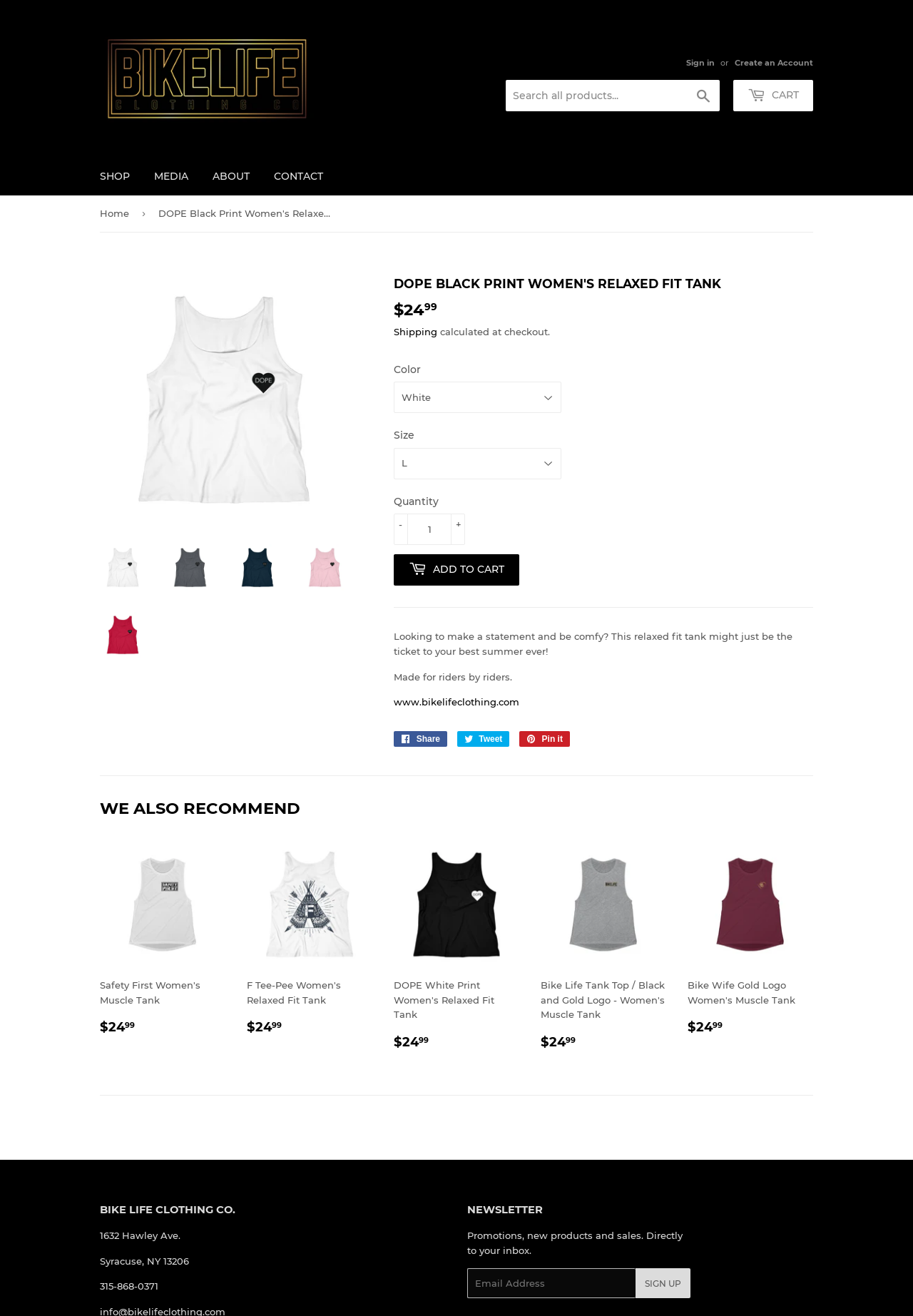Using the details from the image, please elaborate on the following question: What is the company name of the website?

I found the company name of the website by looking at the heading 'BIKE LIFE CLOTHING CO.' which is located at the bottom of the webpage.